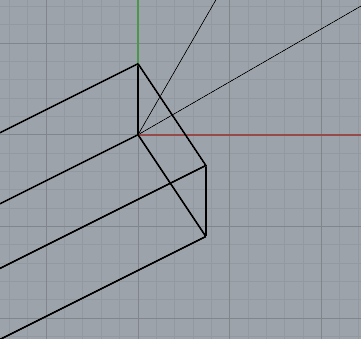Use a single word or phrase to respond to the question:
What is the purpose of the perspective lines?

to suggest depth and dimensionality